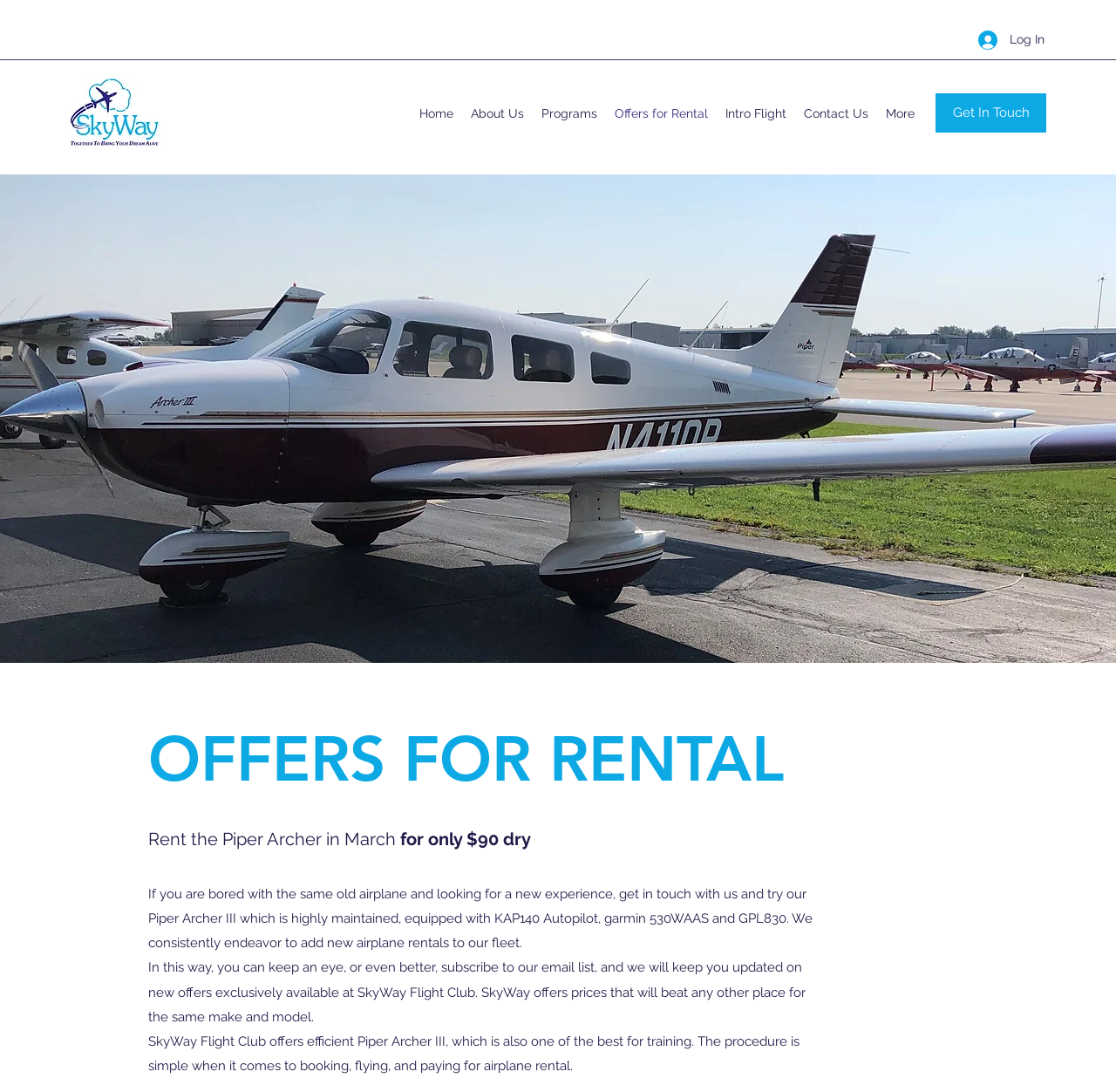Determine the bounding box coordinates for the element that should be clicked to follow this instruction: "Get in touch with us". The coordinates should be given as four float numbers between 0 and 1, in the format [left, top, right, bottom].

[0.838, 0.085, 0.938, 0.121]